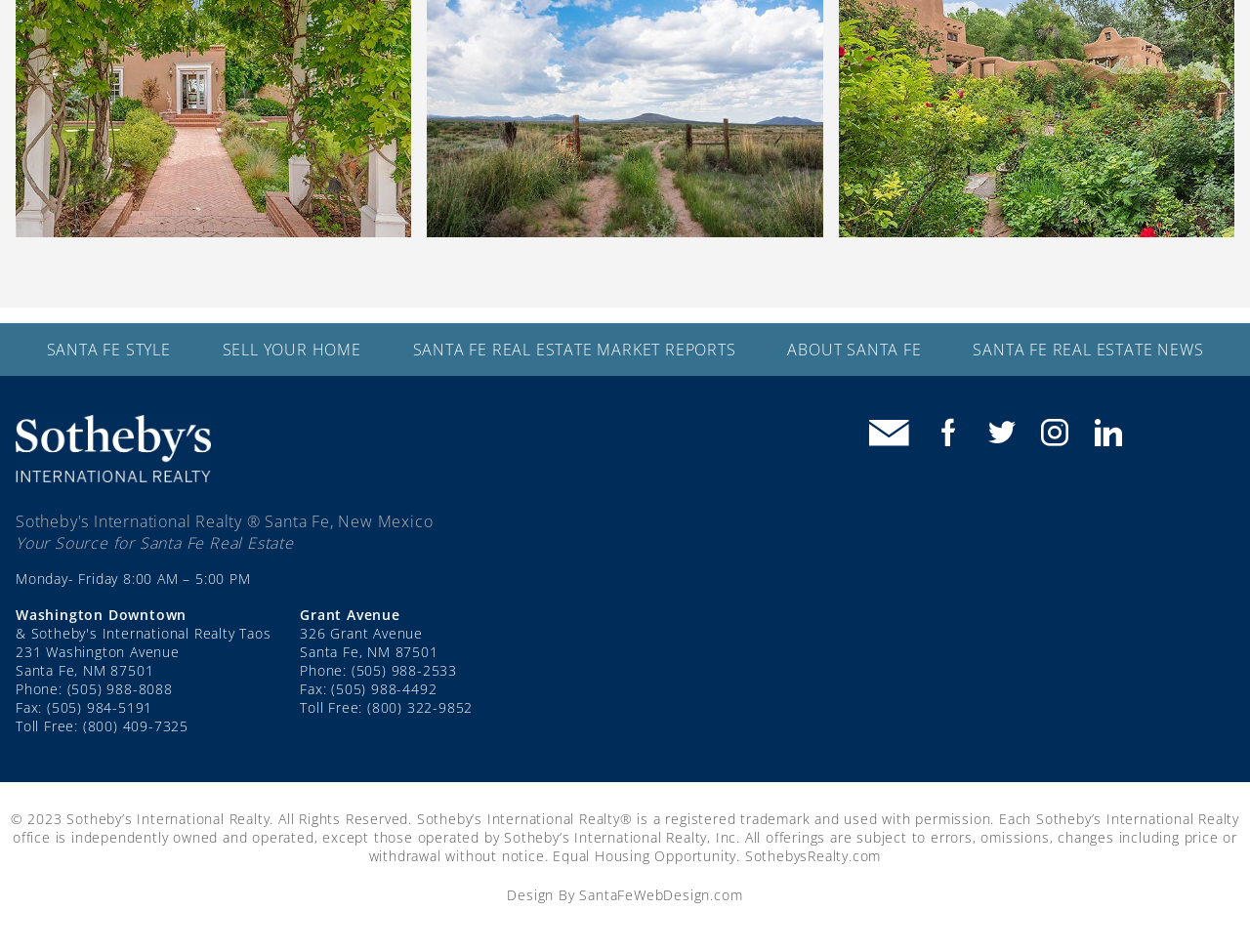Answer the question briefly using a single word or phrase: 
What is the phone number of the Grant Avenue location?

(505) 988-2533